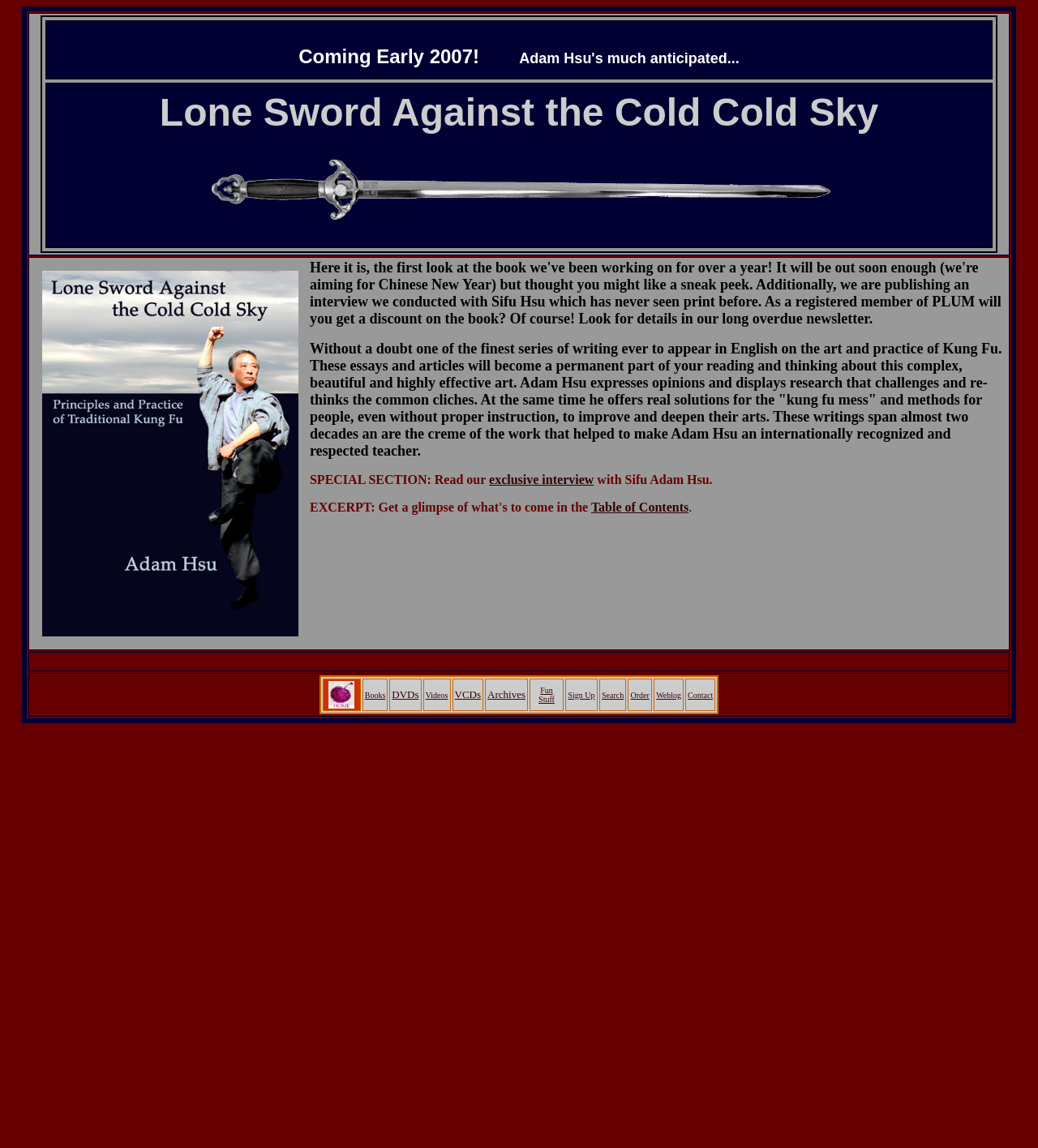Use a single word or phrase to answer the question:
Who is the author of the book?

Adam Hsu